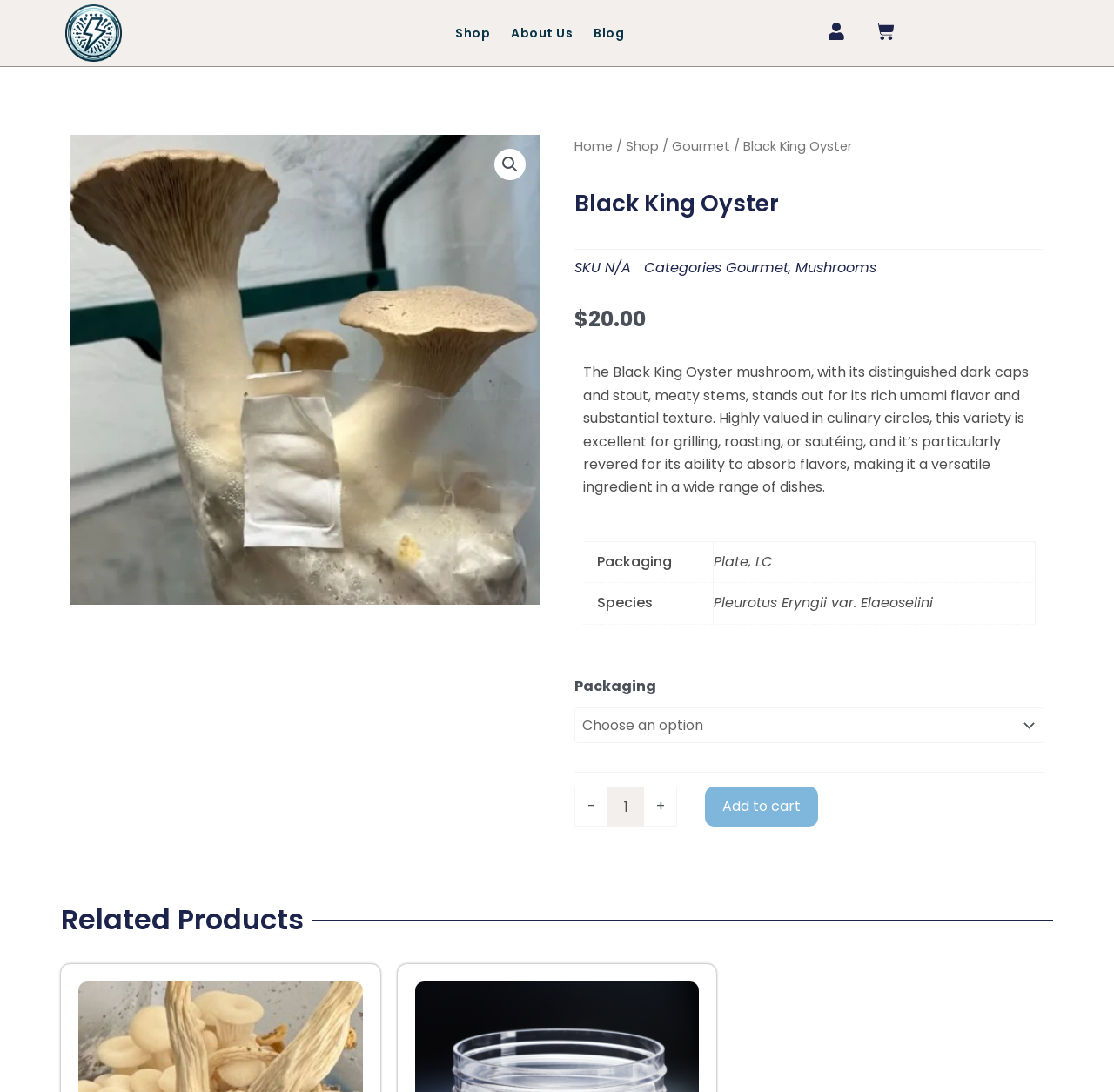Describe every aspect of the webpage in a detailed manner.

This webpage is about a product called "Black King Oyster Agar Plate". At the top left corner, there is a site logo, which is an image linked to the website's homepage. Next to it, there are four navigation links: "Shop", "About Us", "Blog", and an empty link. On the top right corner, there is a cart icon with a link to the cart page.

Below the navigation links, there is a search icon and a link to the product category "Gourmet". The main content of the page is divided into two sections. On the left side, there is a product description section, which includes the product name "Black King Oyster" in a heading, followed by the product's SKU, categories, and price. The product description is a long paragraph that explains the characteristics and uses of the Black King Oyster mushroom.

On the right side, there is a table with two rows, each containing information about the product's packaging and species. Below the table, there is a combobox to select the packaging option, and a section to adjust the product quantity. The user can decrease or increase the quantity using the minus and plus links, and add the product to the cart using the "Add to cart" button.

At the bottom of the page, there is a section titled "Related Products".